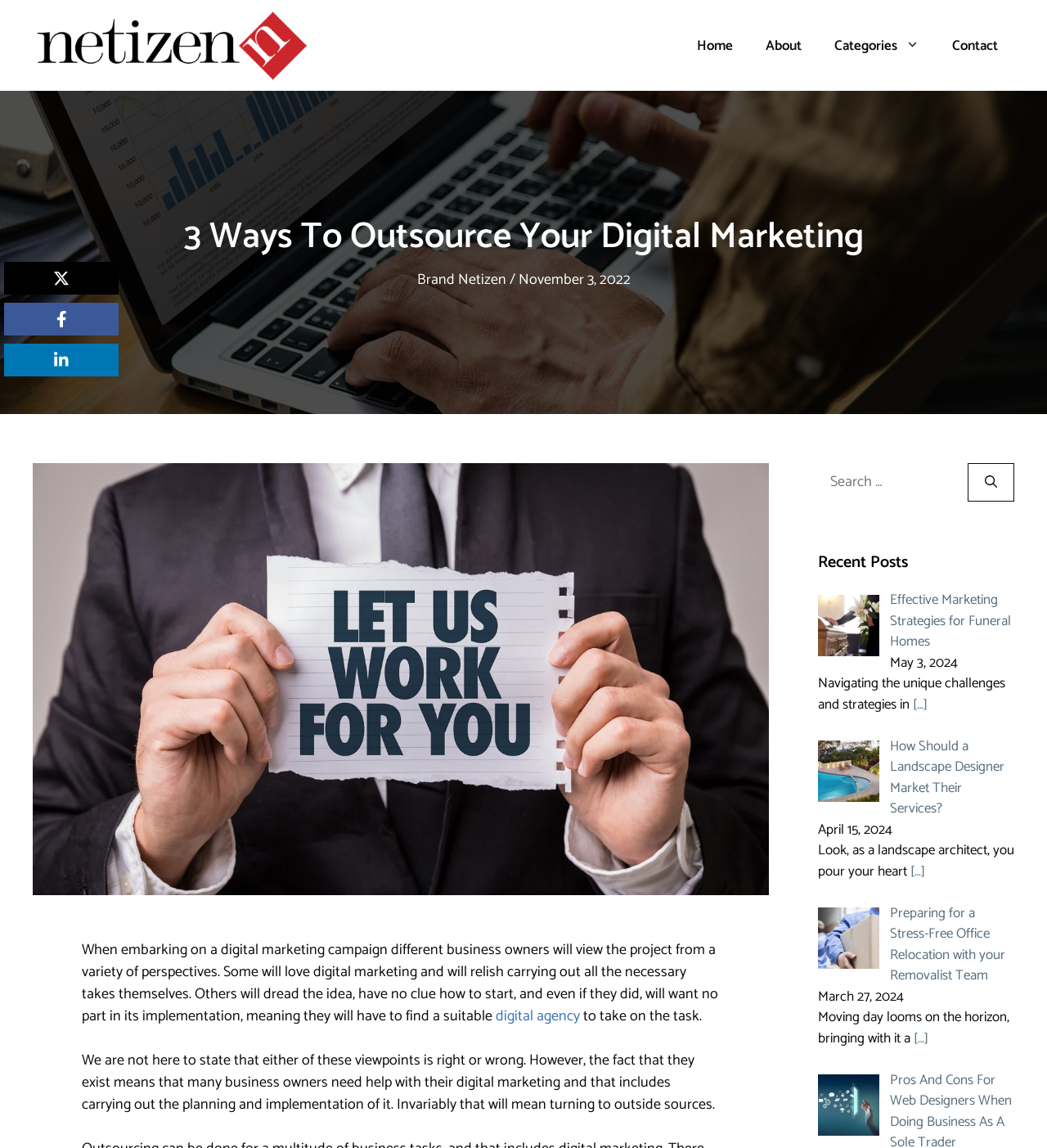Given the element description Brand Netizen, identify the bounding box coordinates for the UI element on the webpage screenshot. The format should be (top-left x, top-left y, bottom-right x, bottom-right y), with values between 0 and 1.

[0.398, 0.233, 0.483, 0.255]